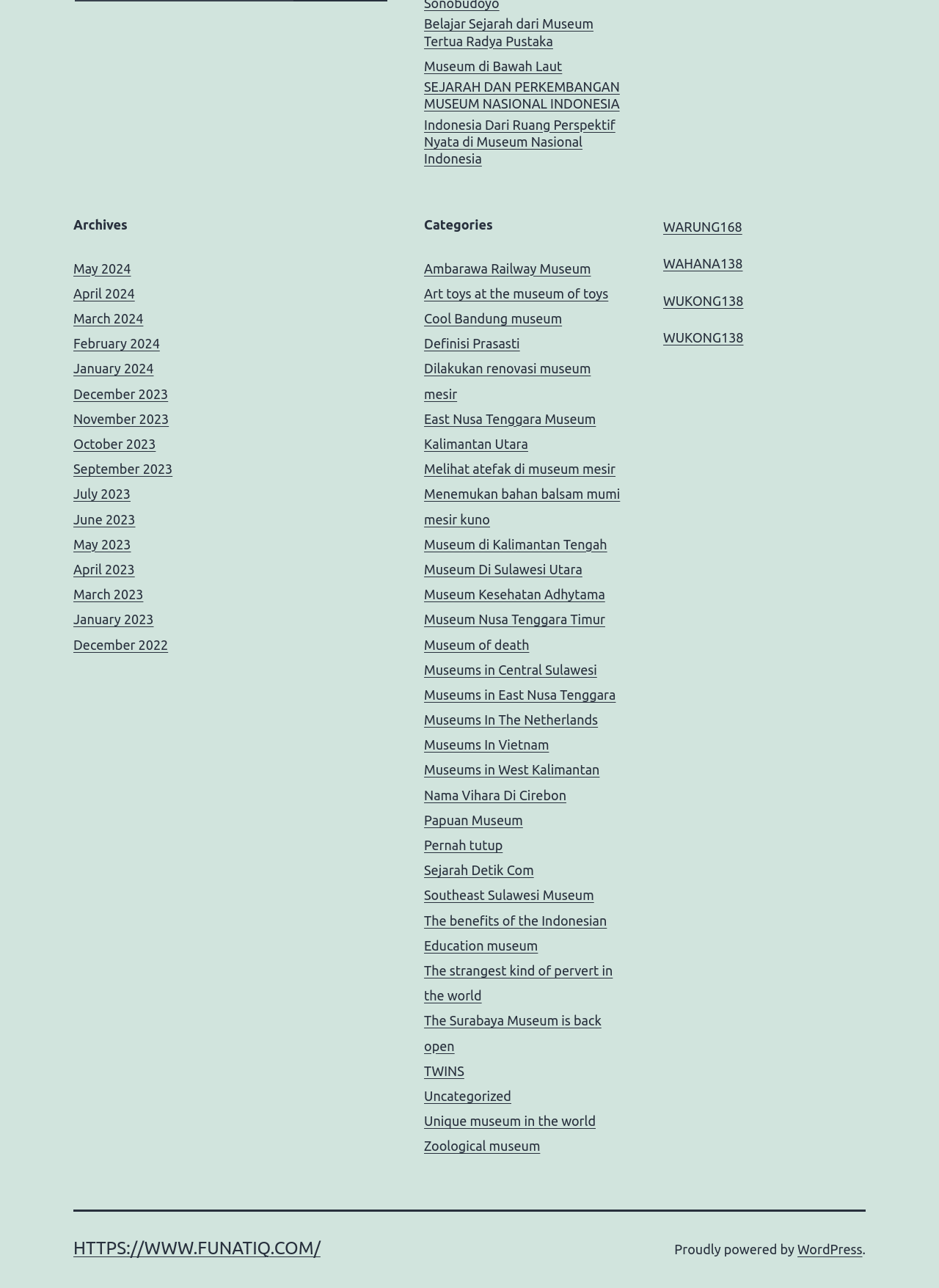Find the bounding box coordinates for the area that should be clicked to accomplish the instruction: "Go to the home page".

None